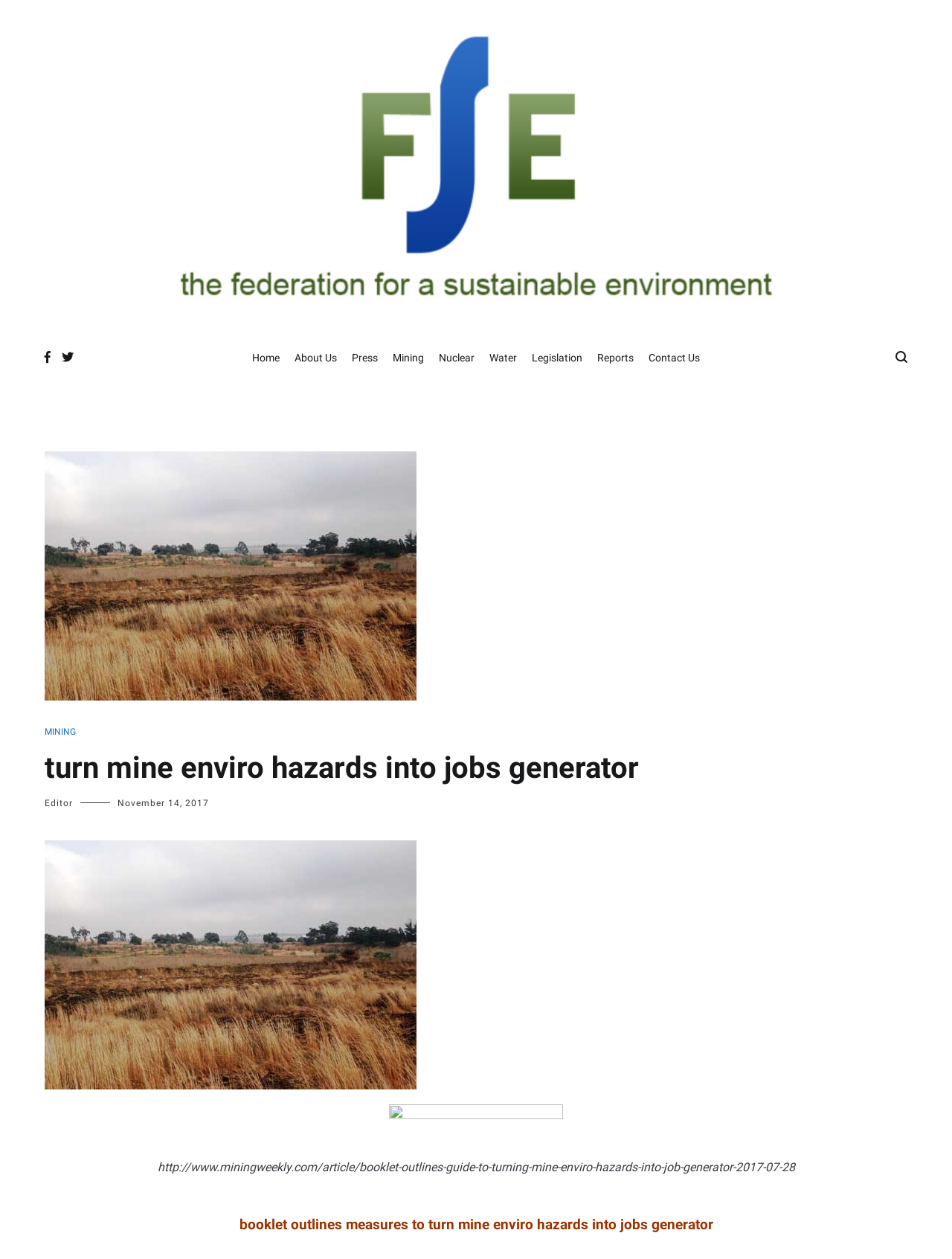What is the date of the article?
Please answer the question as detailed as possible based on the image.

I found the answer by looking at the date mentioned in the article, which says 'November 14, 2017'. This suggests that the article was published on this date.